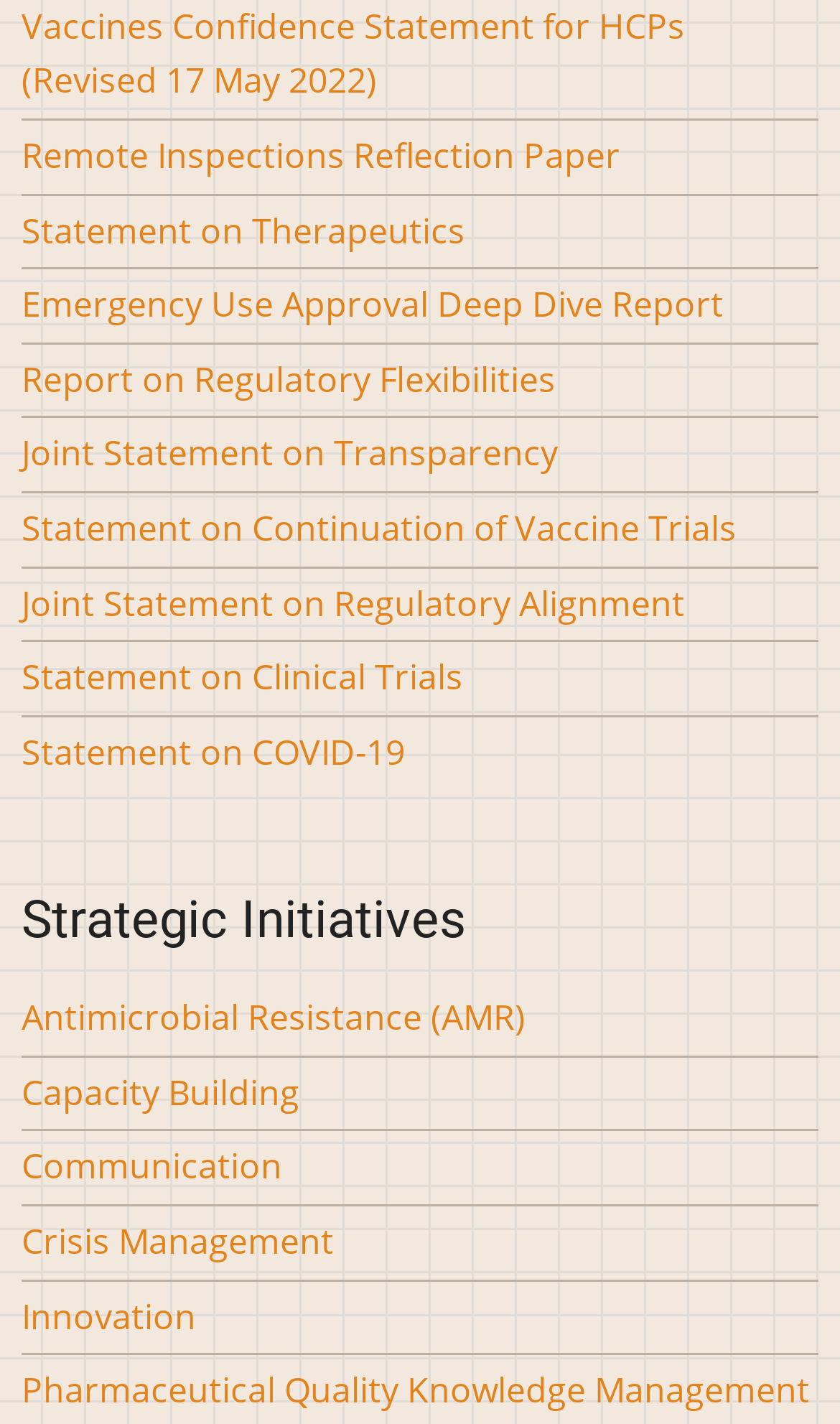Using the given description, provide the bounding box coordinates formatted as (top-left x, top-left y, bottom-right x, bottom-right y), with all values being floating point numbers between 0 and 1. Description: Communication

[0.026, 0.803, 0.336, 0.836]